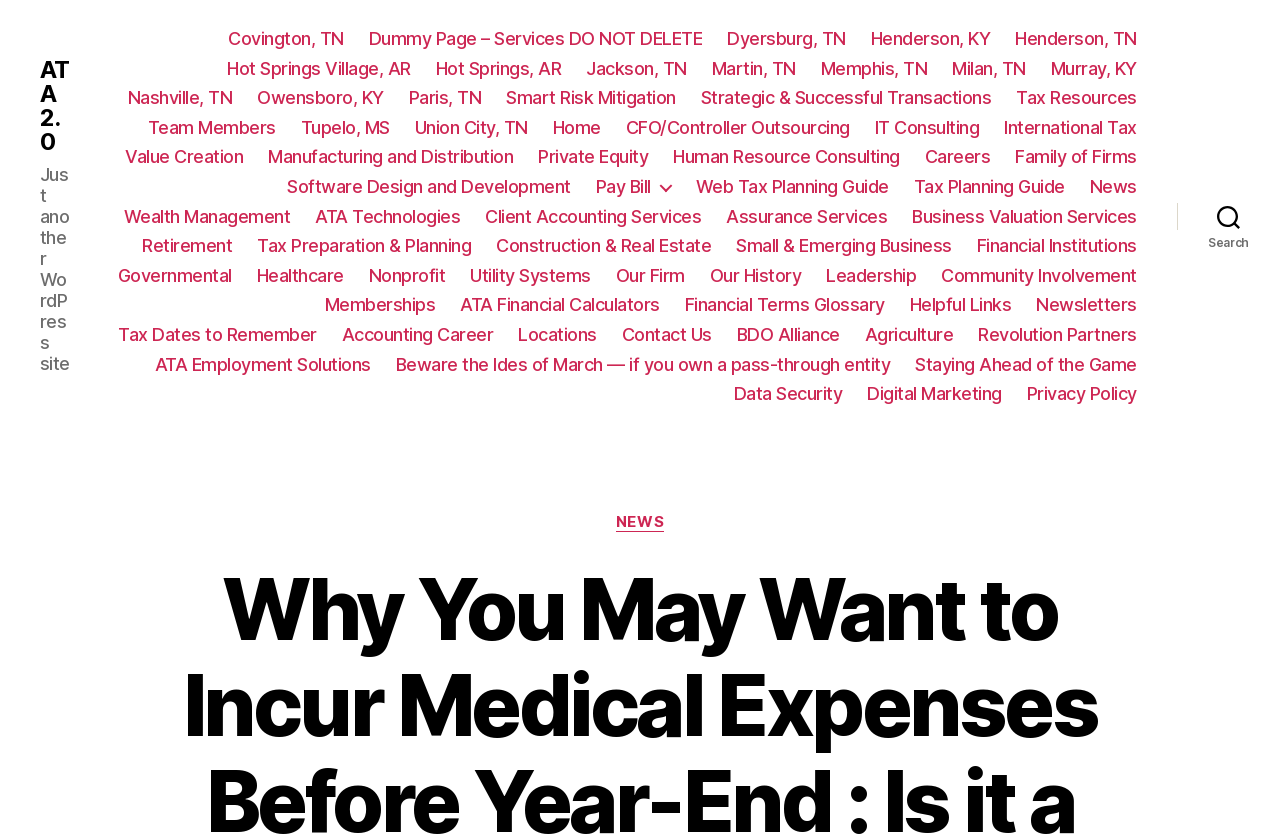For the given element description Healthcare, determine the bounding box coordinates of the UI element. The coordinates should follow the format (top-left x, top-left y, bottom-right x, bottom-right y) and be within the range of 0 to 1.

[0.201, 0.316, 0.269, 0.342]